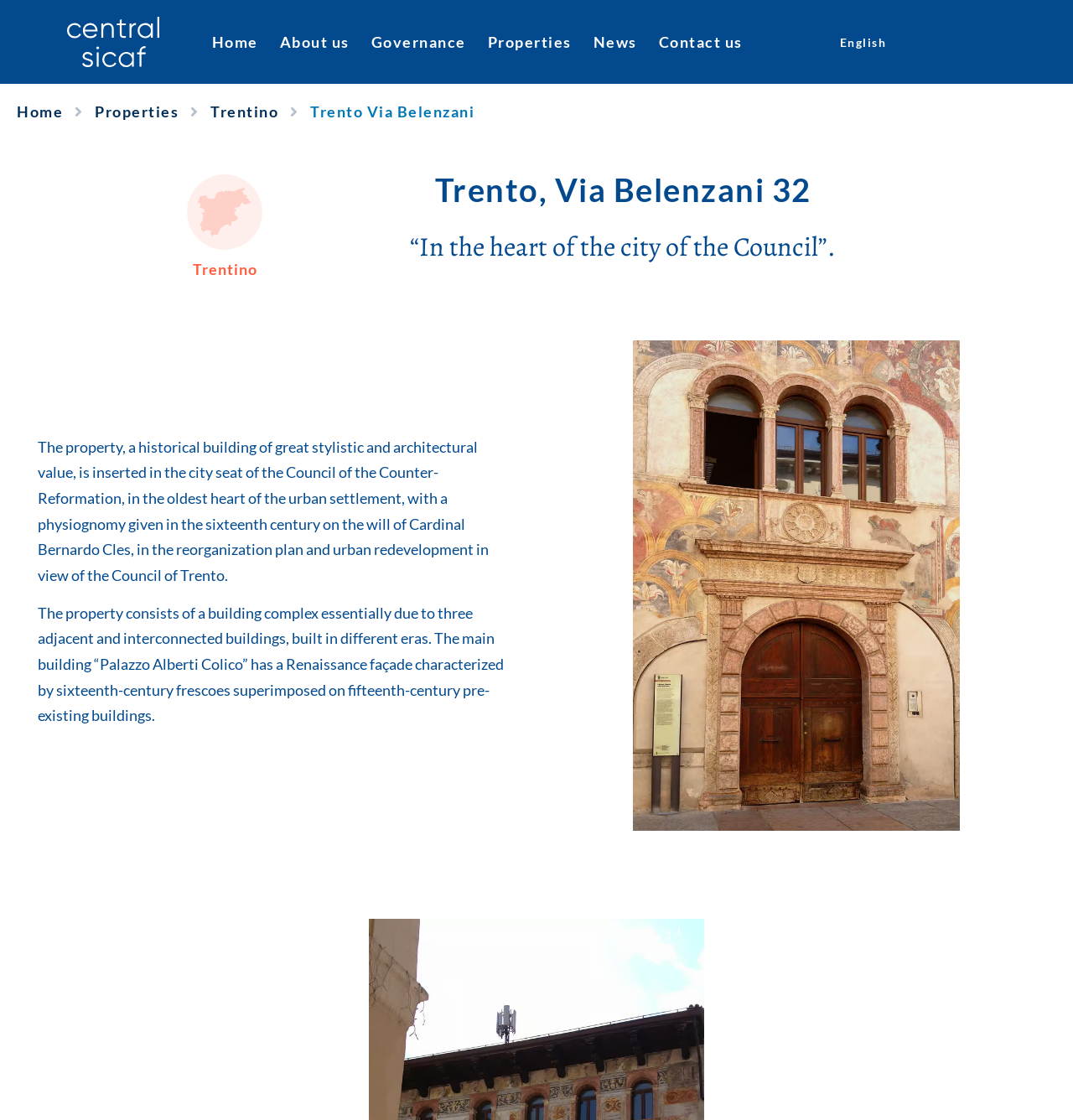Kindly determine the bounding box coordinates of the area that needs to be clicked to fulfill this instruction: "Read more about Trentino".

[0.137, 0.147, 0.282, 0.259]